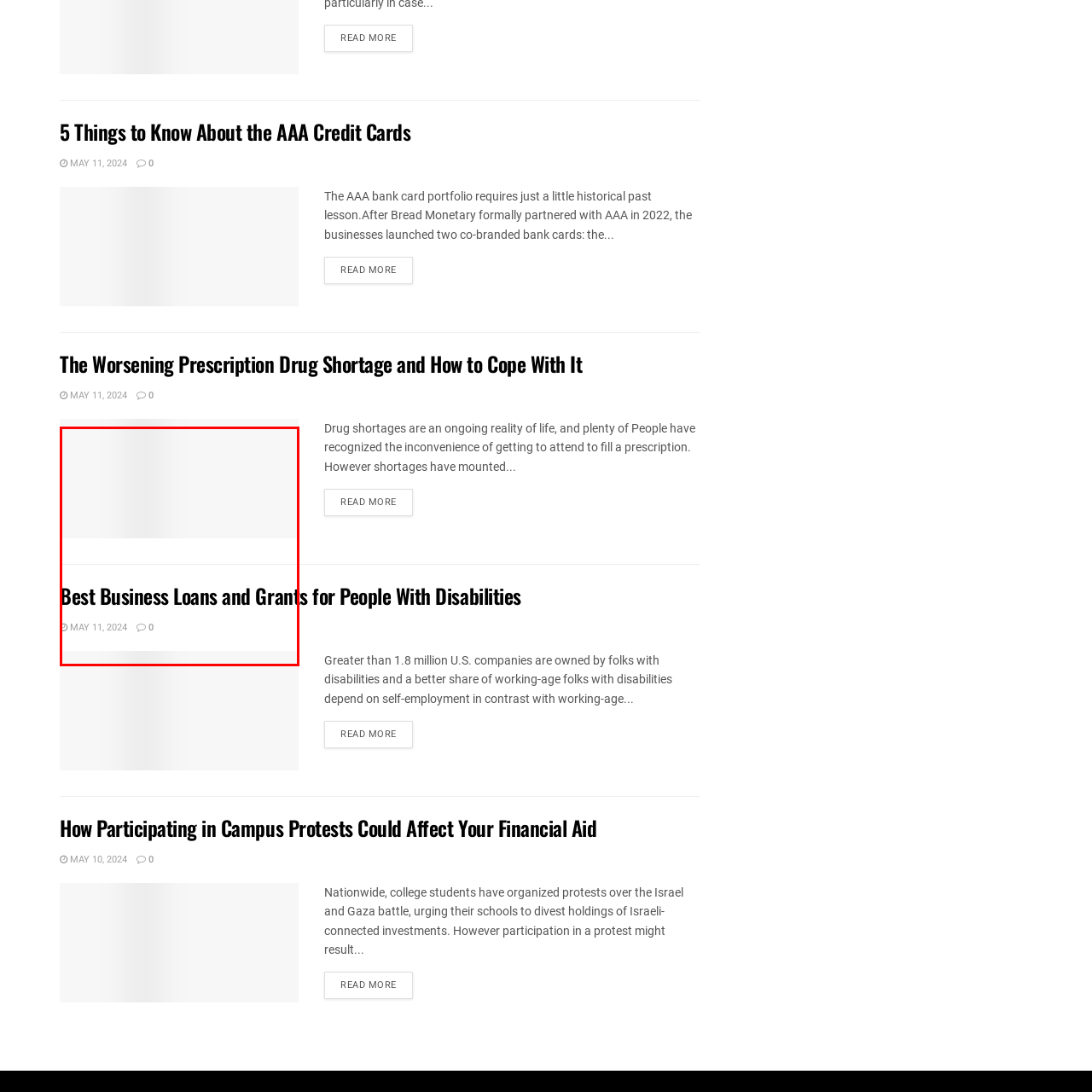Inspect the section highlighted in the red box, What is the topic of the article? 
Answer using a single word or phrase.

Business Loans and Grants for People With Disabilities